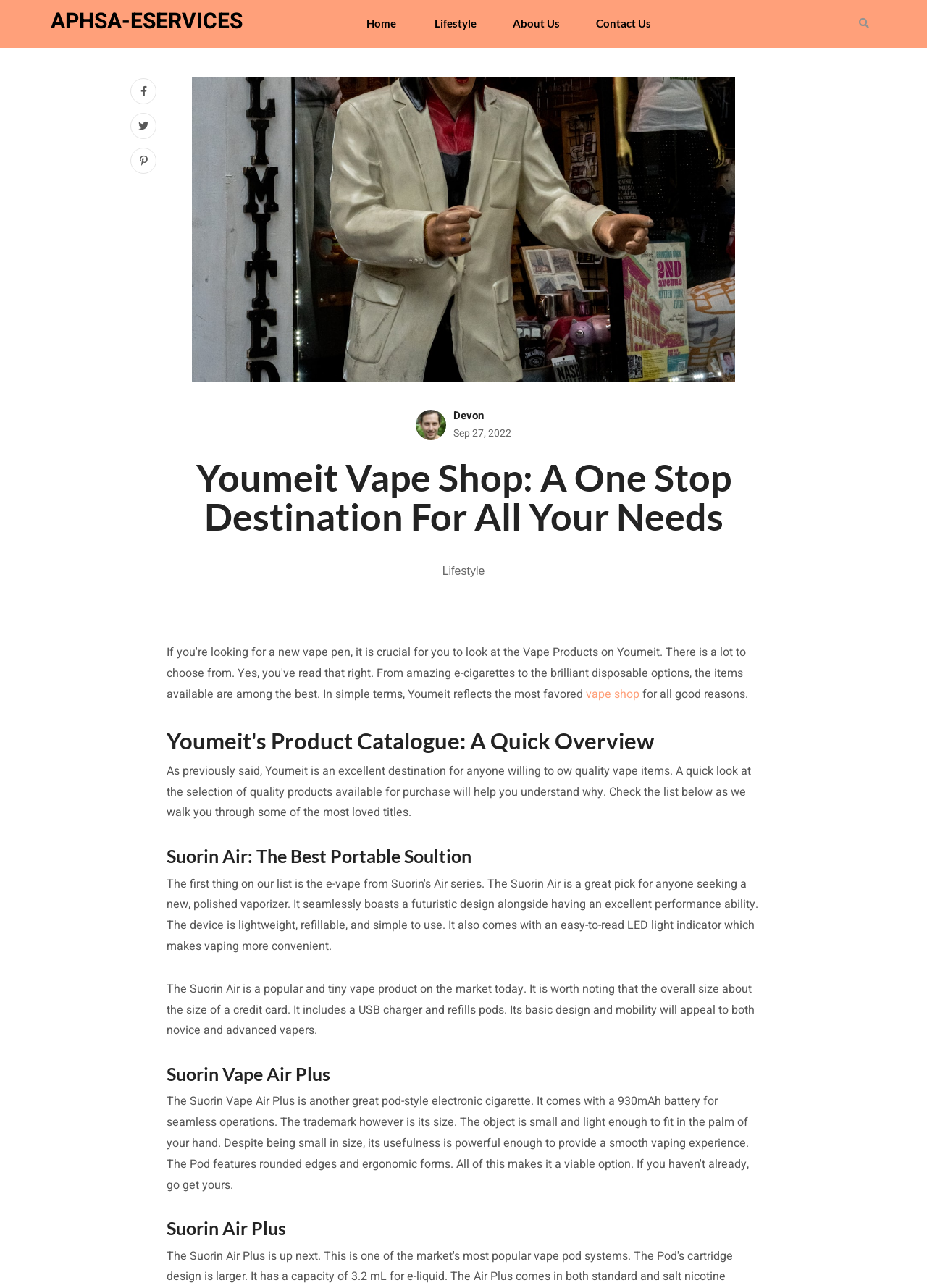Generate an in-depth caption that captures all aspects of the webpage.

The webpage is a vape shop website, specifically Youmeit Vape Shop. At the top, there is a navigation menu with links to "Home", "Lifestyle", "About Us", and "Contact Us". Below the navigation menu, there is a large figure with an image of the vape shop, taking up most of the width of the page.

To the left of the image, there are three social media links represented by icons. On the right side of the image, there is a small image of a person named Devon, with a link to their profile and a date "Sep 27, 2022" below it.

Below the image, there is a heading that reads "Youmeit Vape Shop: A One Stop Destination For All Your Needs". Following this heading, there is a link to "Lifestyle" and another link to "vape shop" with a brief description "for all good reasons".

The main content of the page is divided into sections, each with its own heading. The first section is titled "Youmeit's Product Catalogue: A Quick Overview" and provides an introduction to the vape products available on the website. The text explains that Youmeit is a great destination for those looking for quality vape items and invites readers to check out the list of popular products.

The subsequent sections are dedicated to specific vape products, including the Suorin Air, Suorin Vape Air Plus, and Suorin Air Plus. Each section has a heading and a brief description of the product, highlighting its features and benefits.

At the bottom right corner of the page, there is a link represented by an icon.